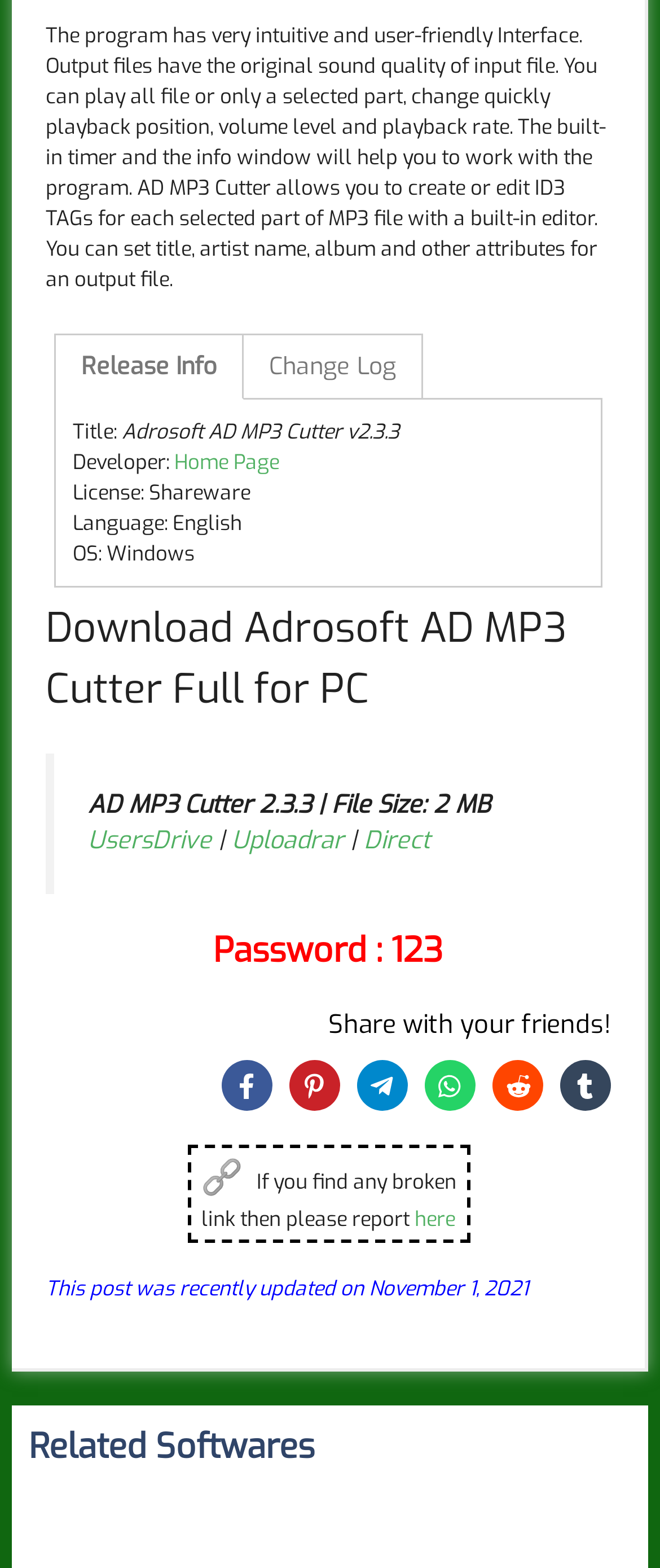Please identify the bounding box coordinates of the region to click in order to complete the given instruction: "Report broken link". The coordinates should be four float numbers between 0 and 1, i.e., [left, top, right, bottom].

[0.628, 0.769, 0.69, 0.786]